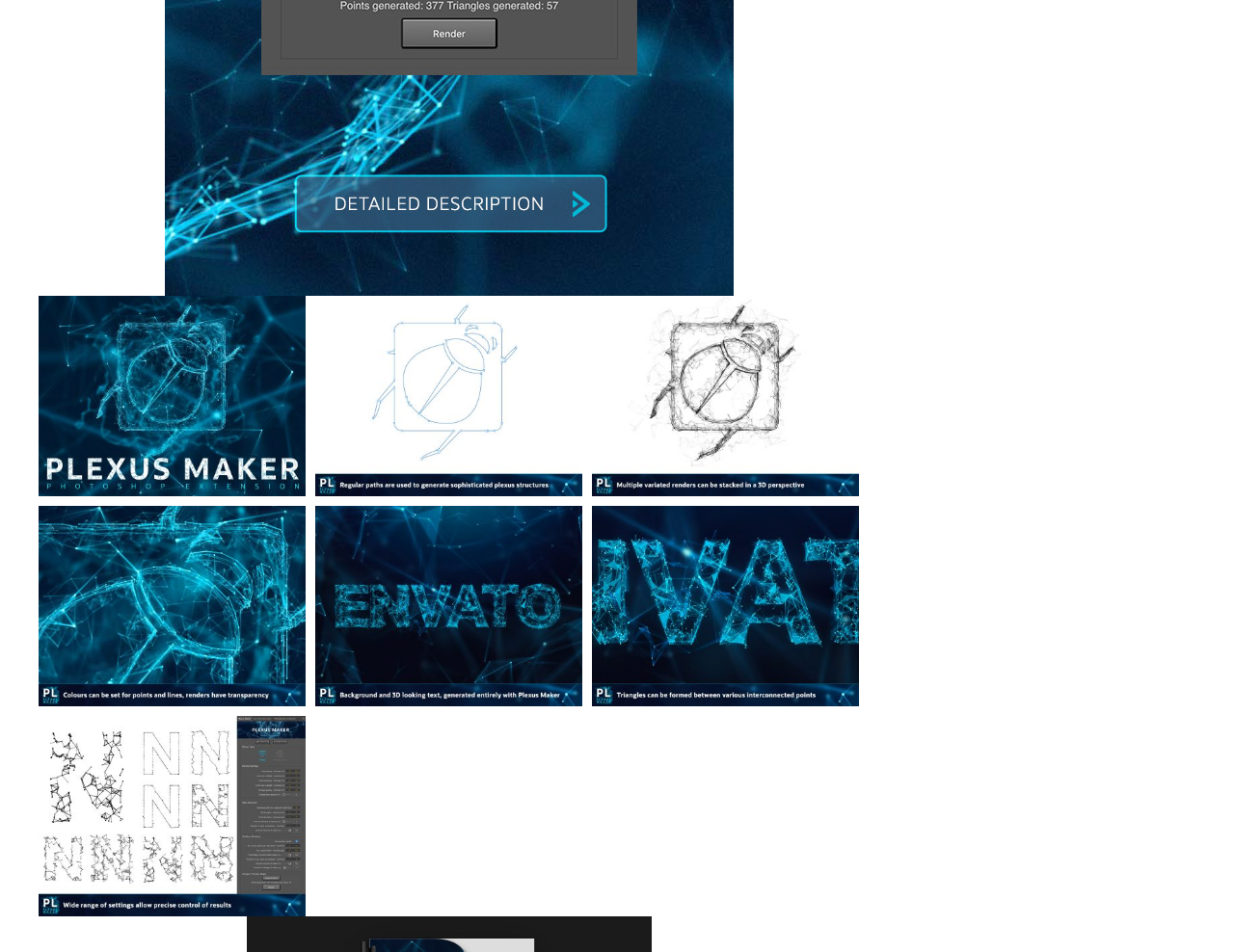Highlight the bounding box coordinates of the element that should be clicked to carry out the following instruction: "view user guide". The coordinates must be given as four float numbers ranging from 0 to 1, i.e., [left, top, right, bottom].

[0.2, 0.963, 0.528, 0.985]